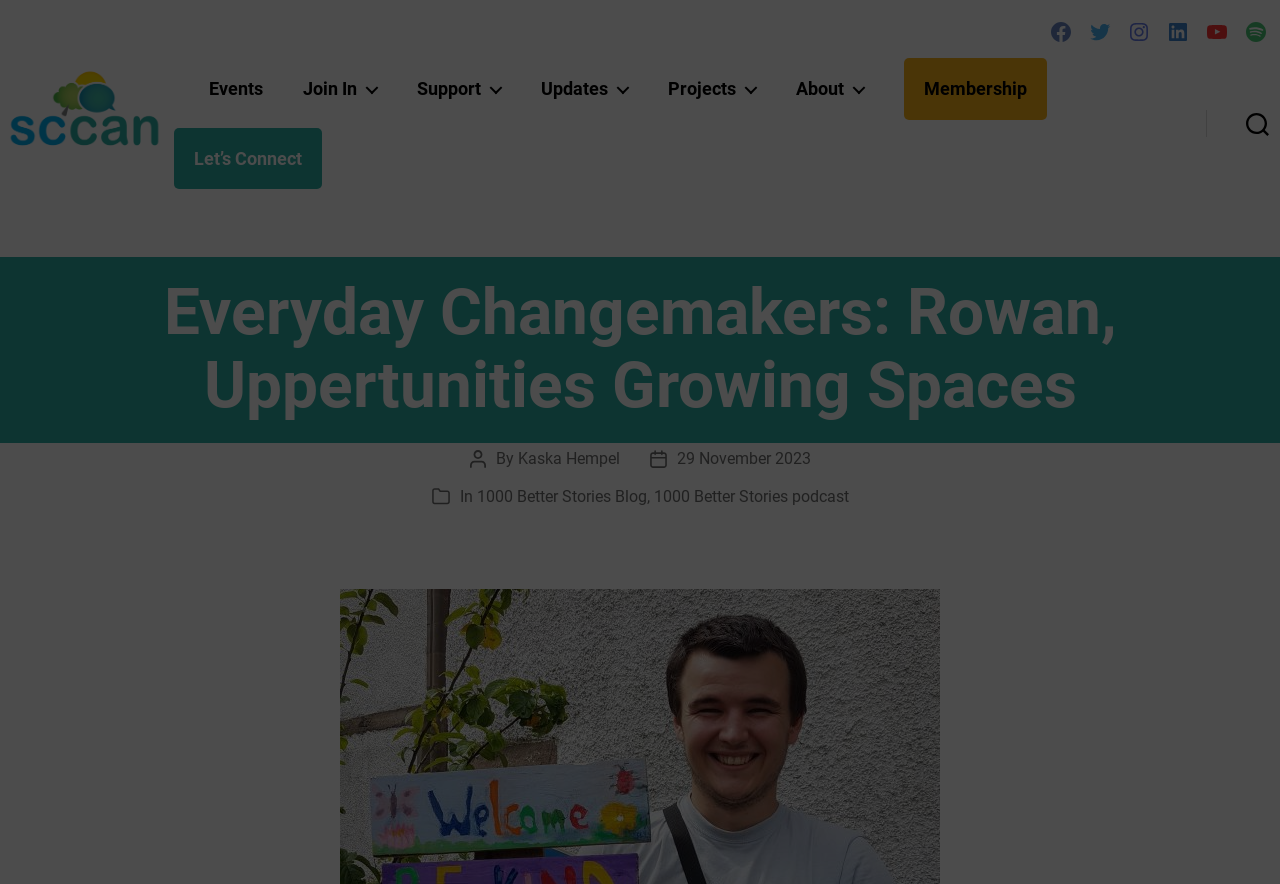Show the bounding box coordinates for the element that needs to be clicked to execute the following instruction: "Go to the Events page". Provide the coordinates in the form of four float numbers between 0 and 1, i.e., [left, top, right, bottom].

[0.163, 0.088, 0.205, 0.113]